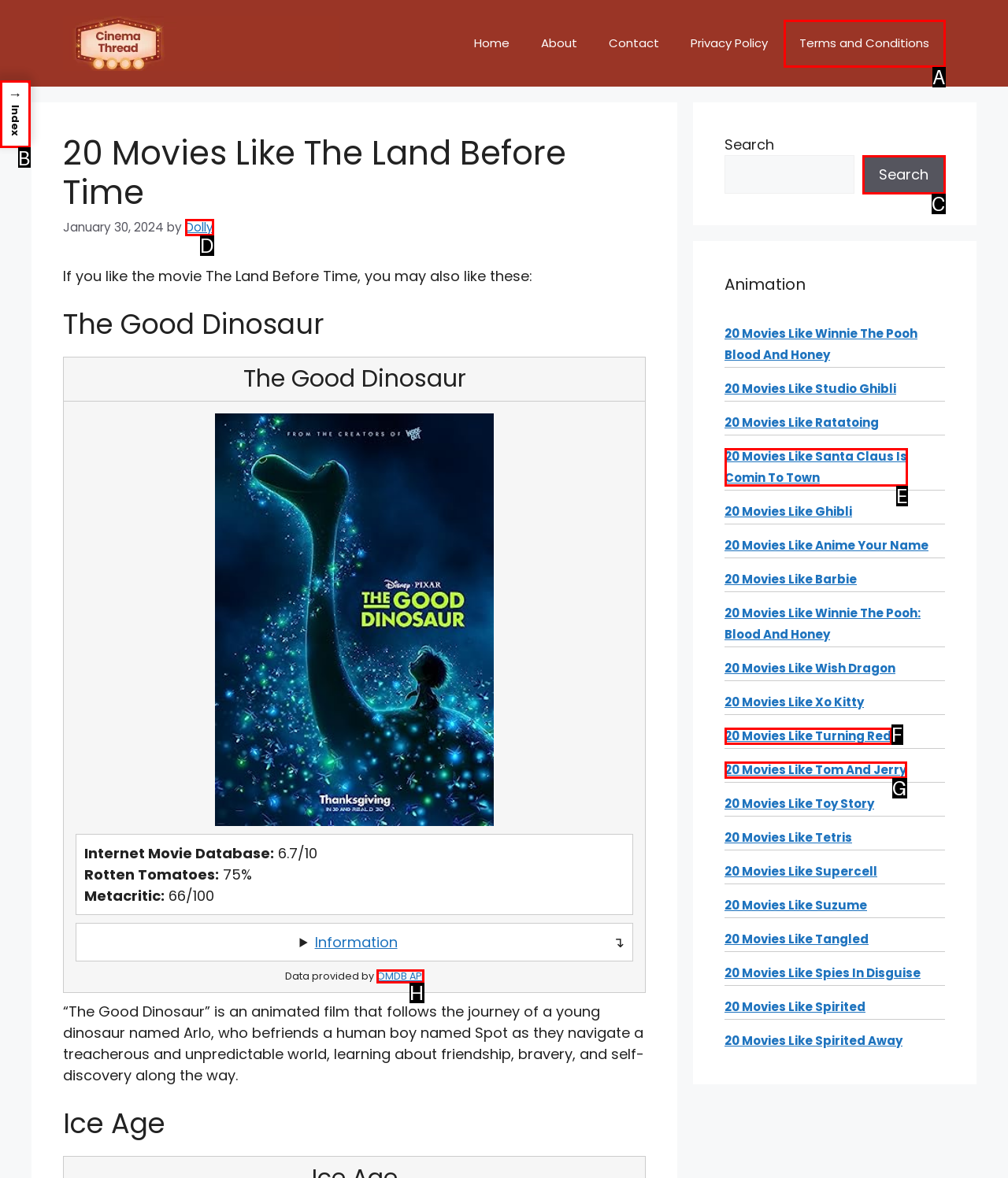With the provided description: 20 Movies Like Turning Red, select the most suitable HTML element. Respond with the letter of the selected option.

F